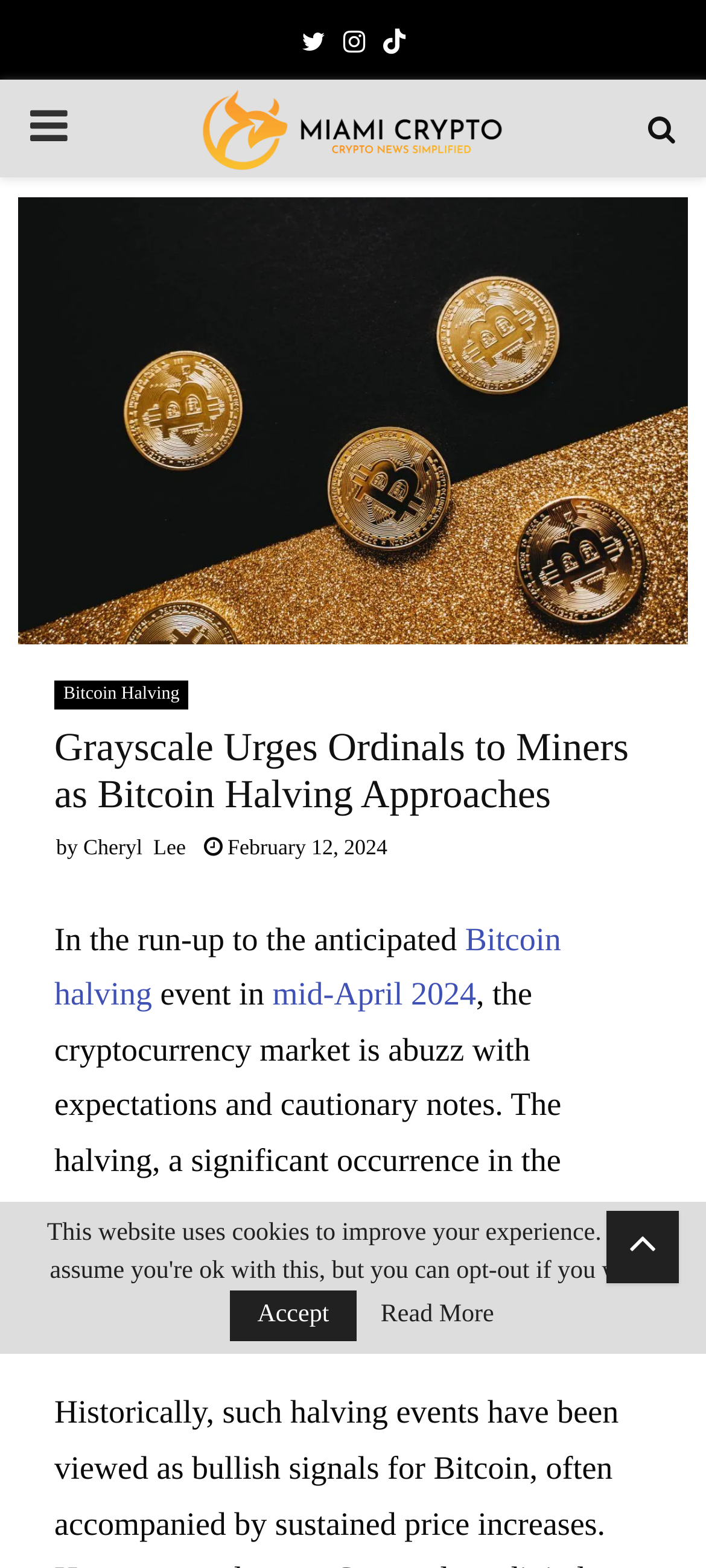Determine the bounding box coordinates of the section to be clicked to follow the instruction: "View Miami Crypto image". The coordinates should be given as four float numbers between 0 and 1, formatted as [left, top, right, bottom].

[0.285, 0.054, 0.715, 0.11]